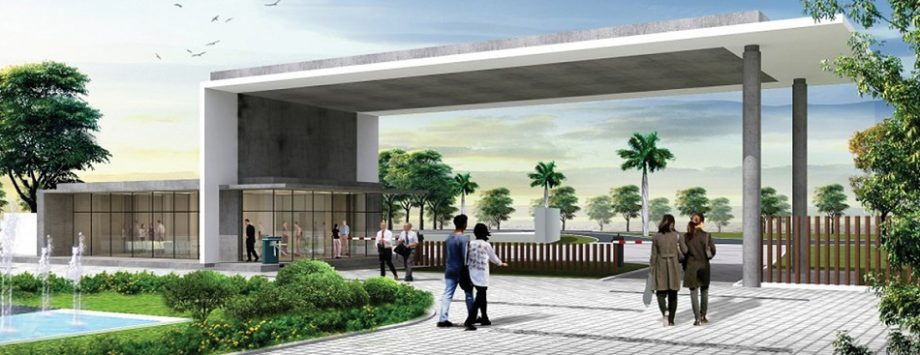Provide a comprehensive description of the image.

A modern architectural rendering of the entrance to the Avenues Sarjapur Road project in Bangalore, showcasing a contemporary design that features a spacious, open entryway supported by sturdy columns. The building's facade is predominantly glass, allowing for seamless connections between the indoors and outdoors. Surrounded by lush greenery and well-manicured landscaping, the setting exudes a sense of tranquility and sophistication. People are seen walking towards the entrance, indicative of the vibrant community atmosphere the project aims to cultivate. This image highlights the project’s commitment to blending luxury with nature, making it an attractive location for prospective homeowners looking for premium villa plots.